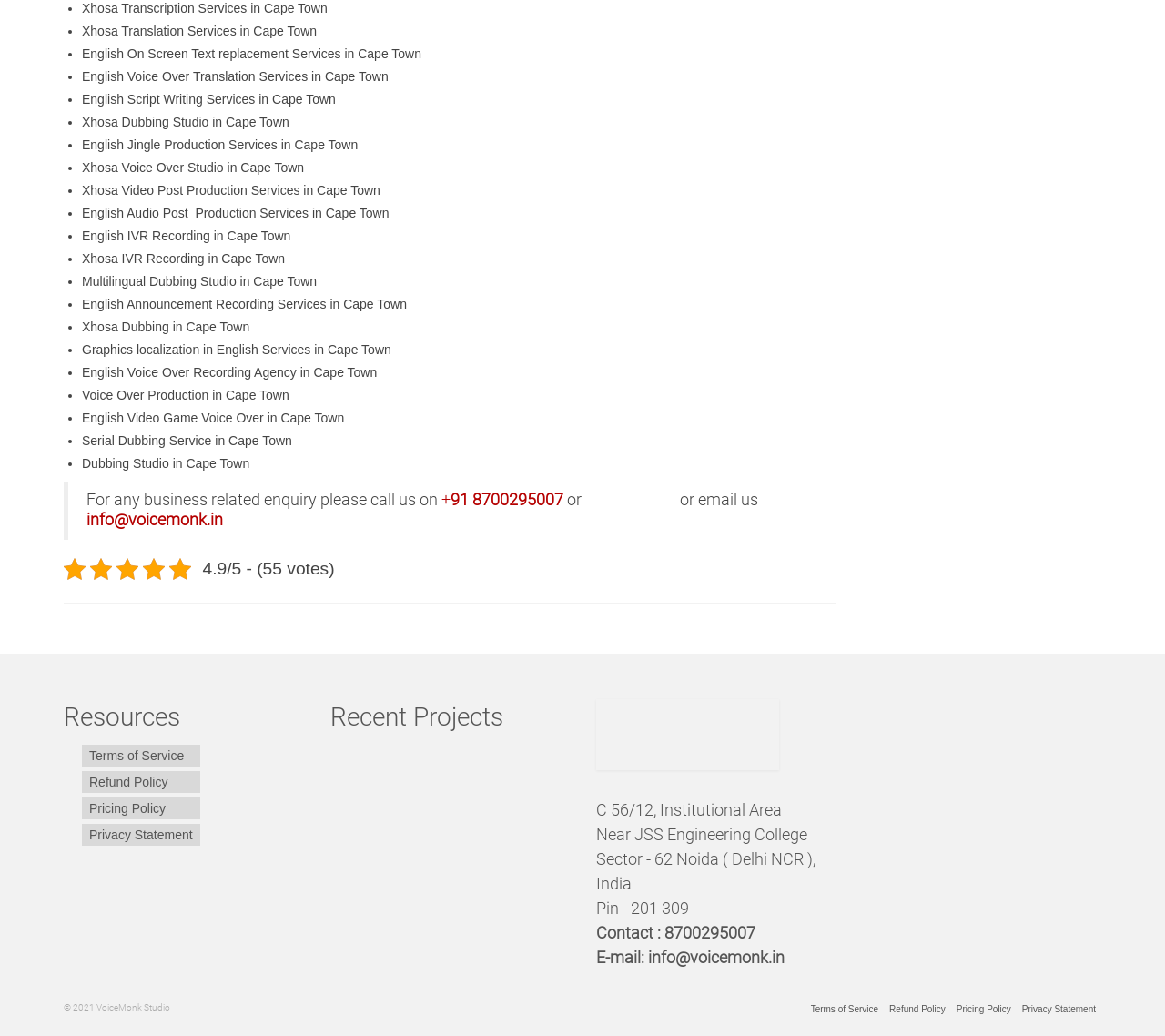Determine the bounding box coordinates for the area you should click to complete the following instruction: "View terms of service".

[0.07, 0.719, 0.172, 0.74]